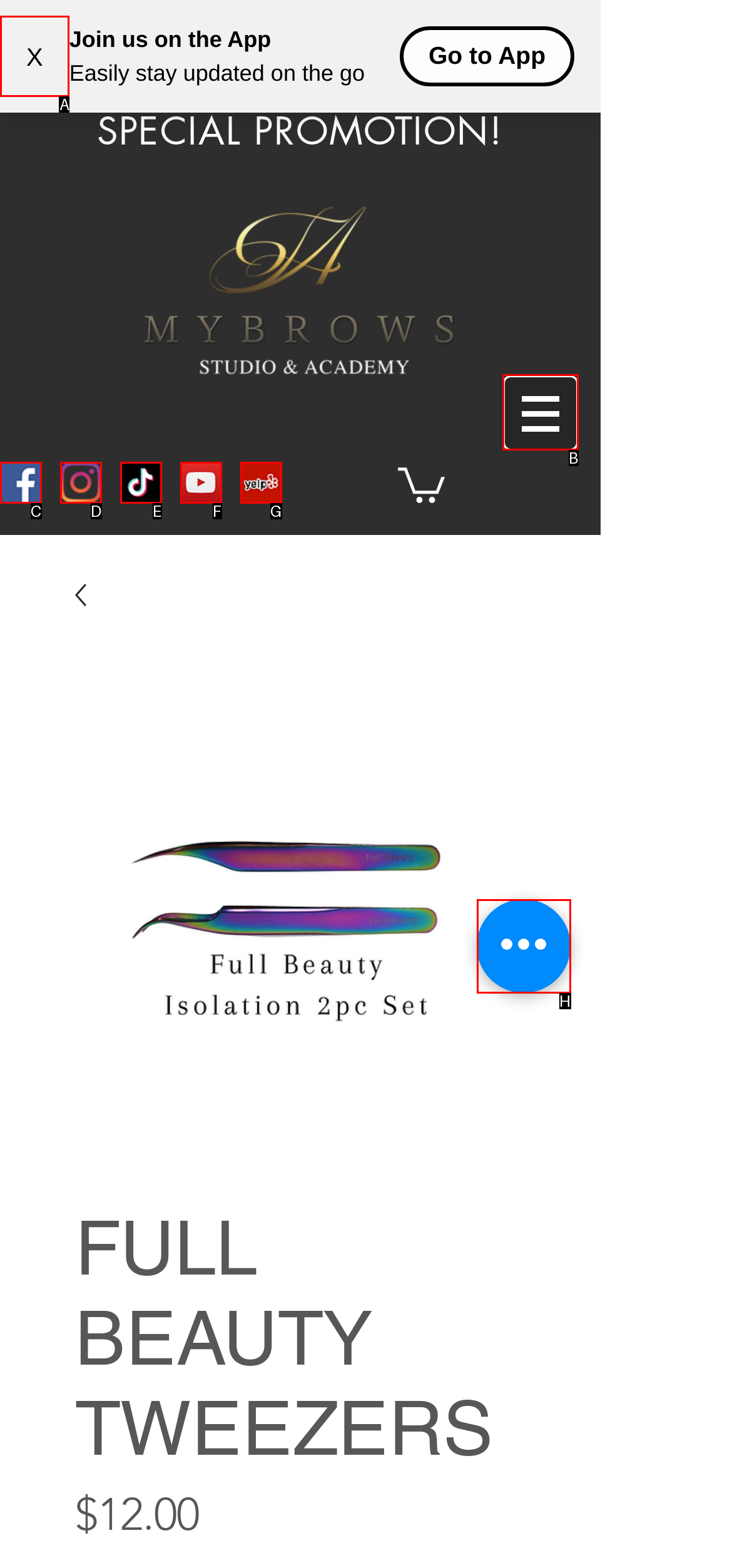For the instruction: Open the site navigation, determine the appropriate UI element to click from the given options. Respond with the letter corresponding to the correct choice.

B